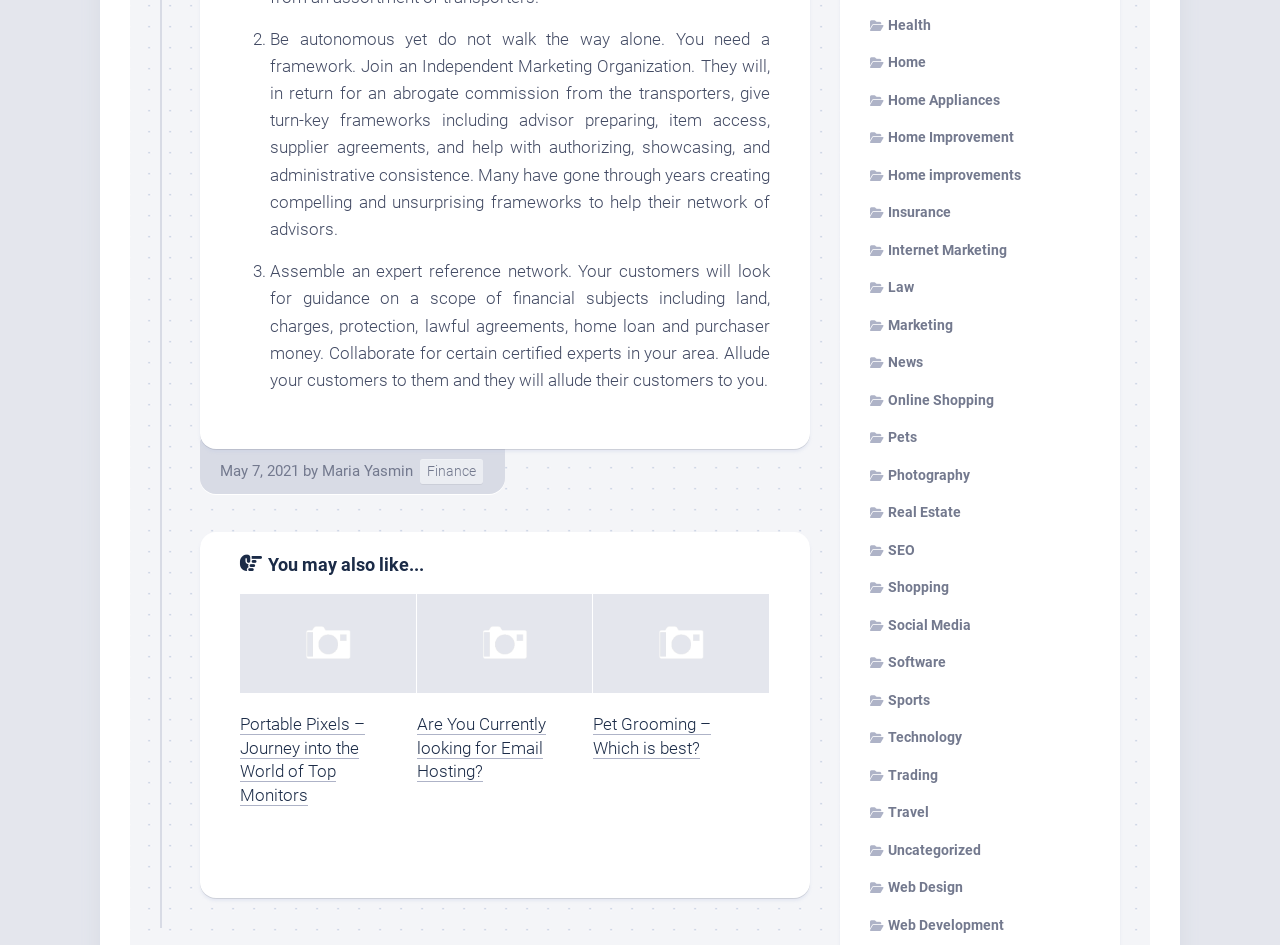Show the bounding box coordinates for the HTML element as described: "Technology".

[0.68, 0.771, 0.752, 0.788]